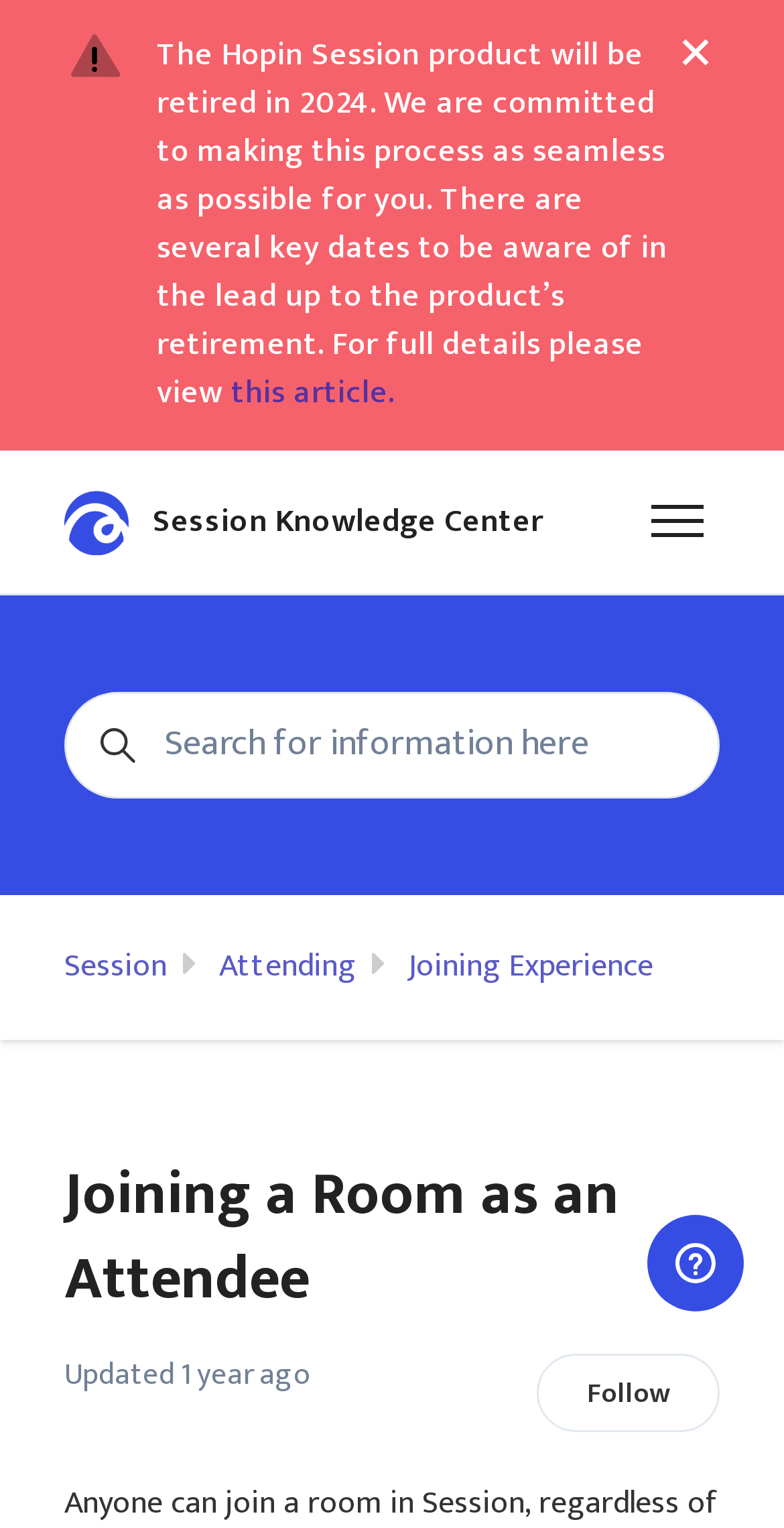What is the function of the button with the text 'Follow Article'?
Please elaborate on the answer to the question with detailed information.

The button with the text 'Follow Article' is located below the article heading, suggesting that its function is to allow users to follow the article, likely to receive updates or notifications about the article.